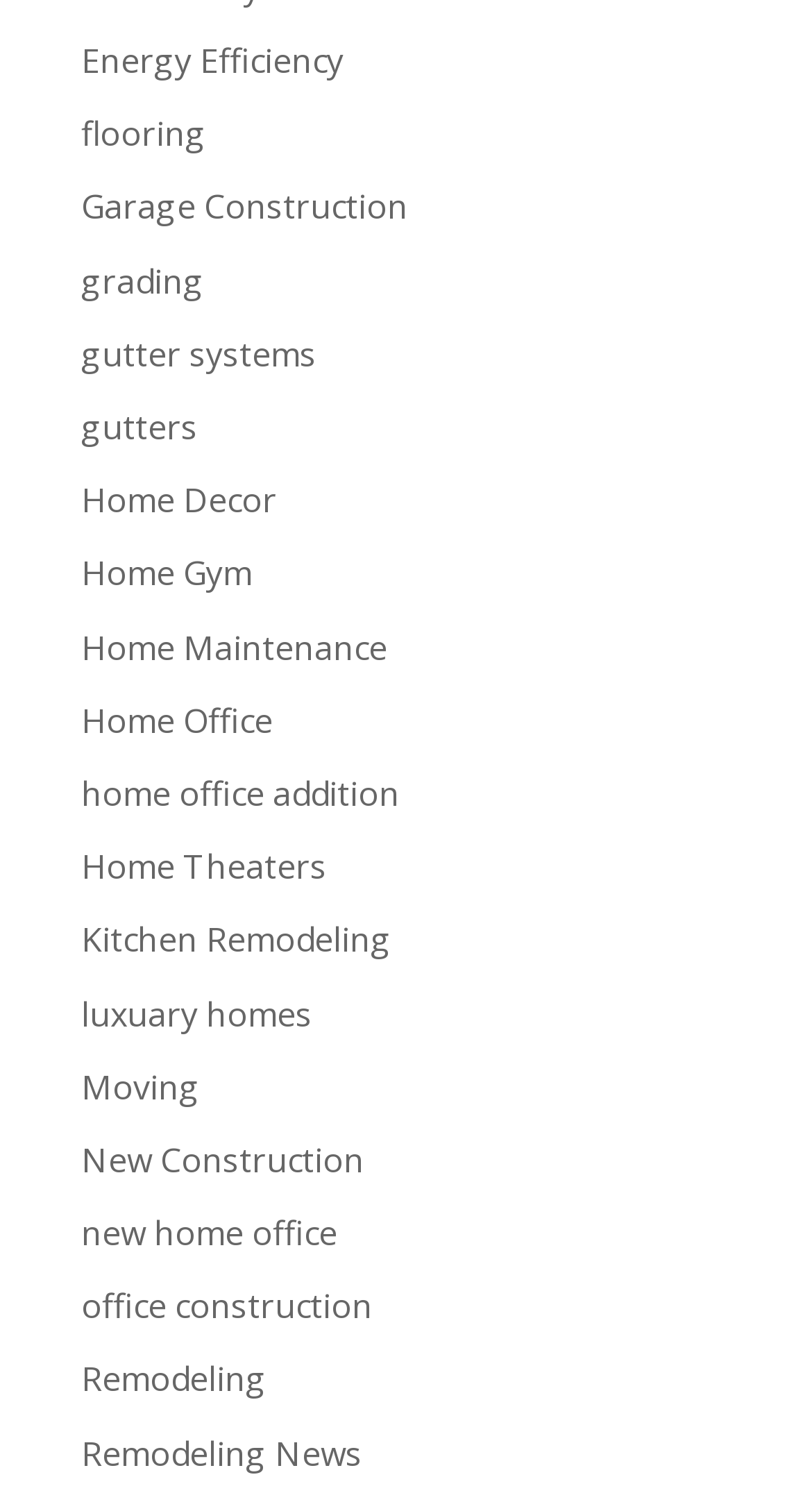What is the link between 'Home Office' and 'new home office'?
Refer to the screenshot and answer in one word or phrase.

They are related